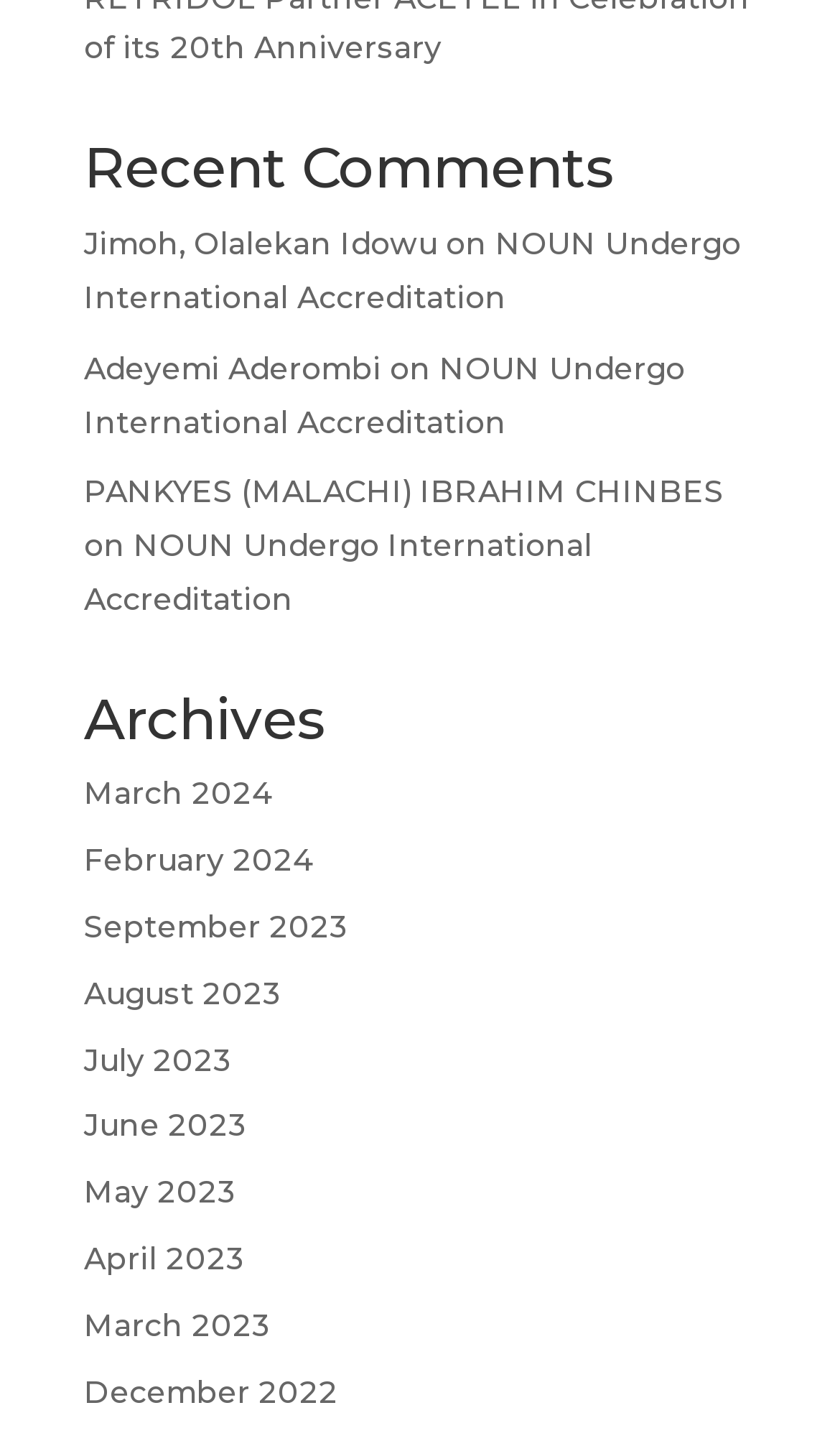Can you show the bounding box coordinates of the region to click on to complete the task described in the instruction: "view recent comments"?

[0.1, 0.097, 0.9, 0.151]